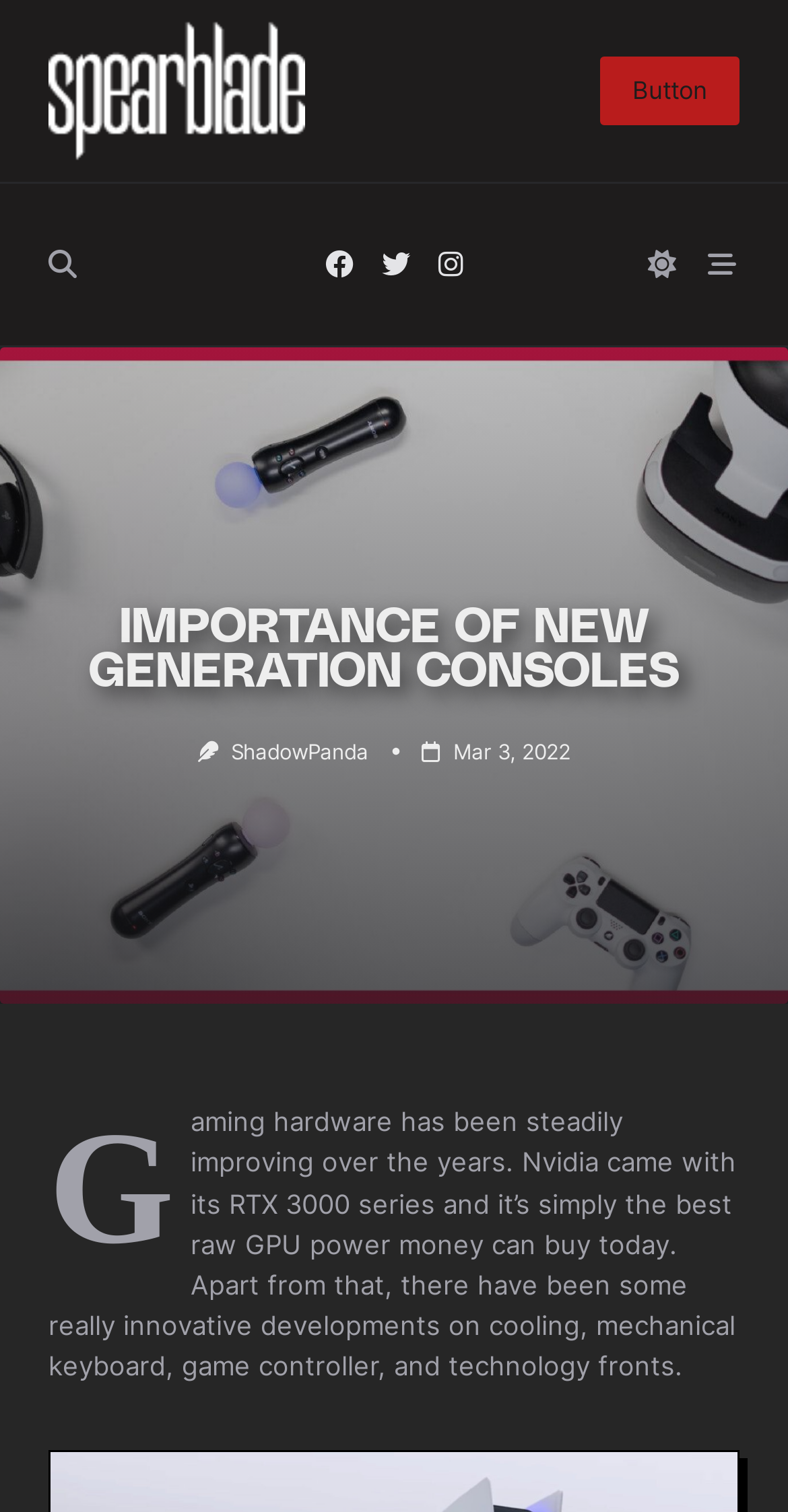Please reply to the following question with a single word or a short phrase:
What is the name of the author?

ShadowPanda